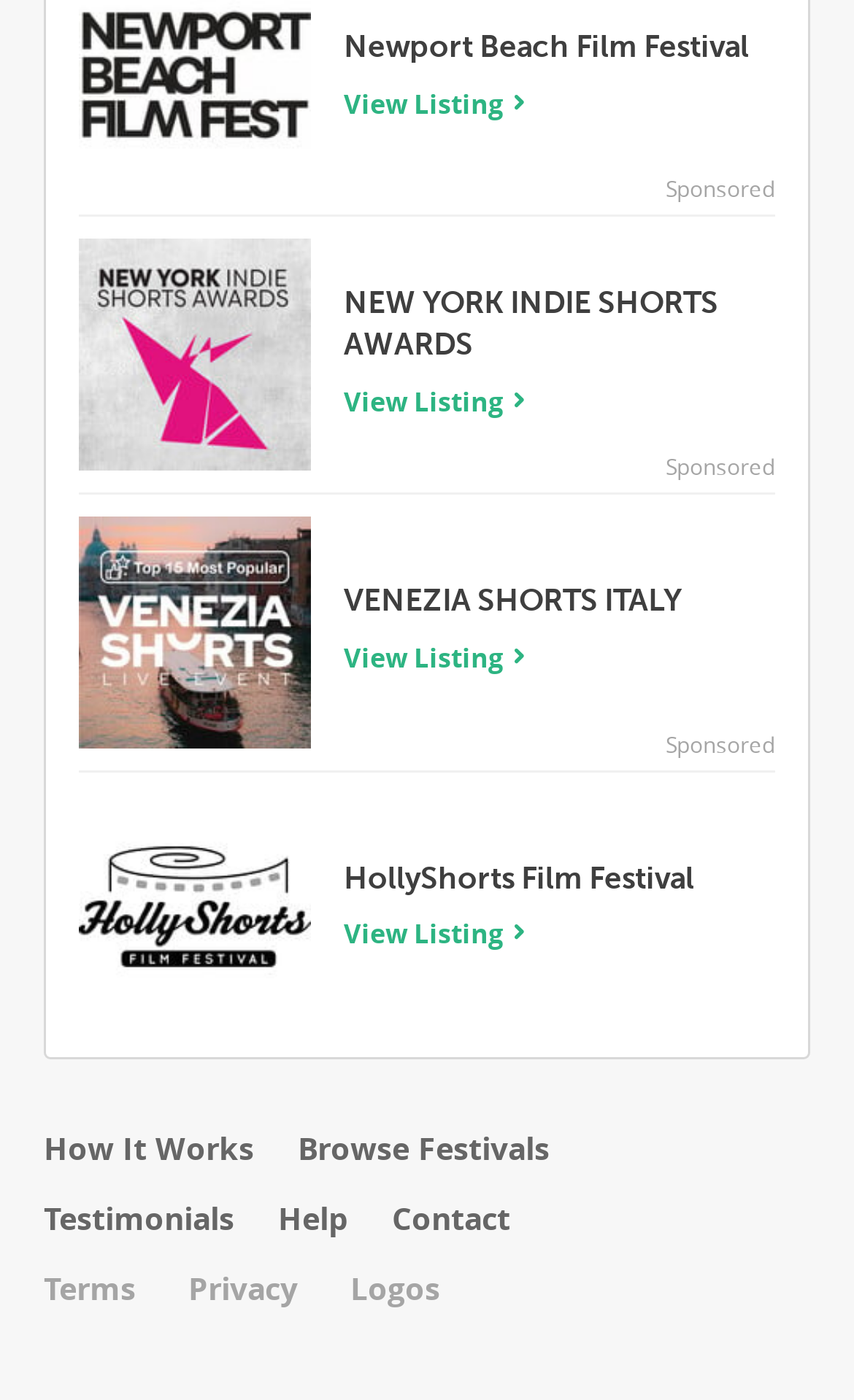Use a single word or phrase to respond to the question:
How many sponsored listings are there?

3